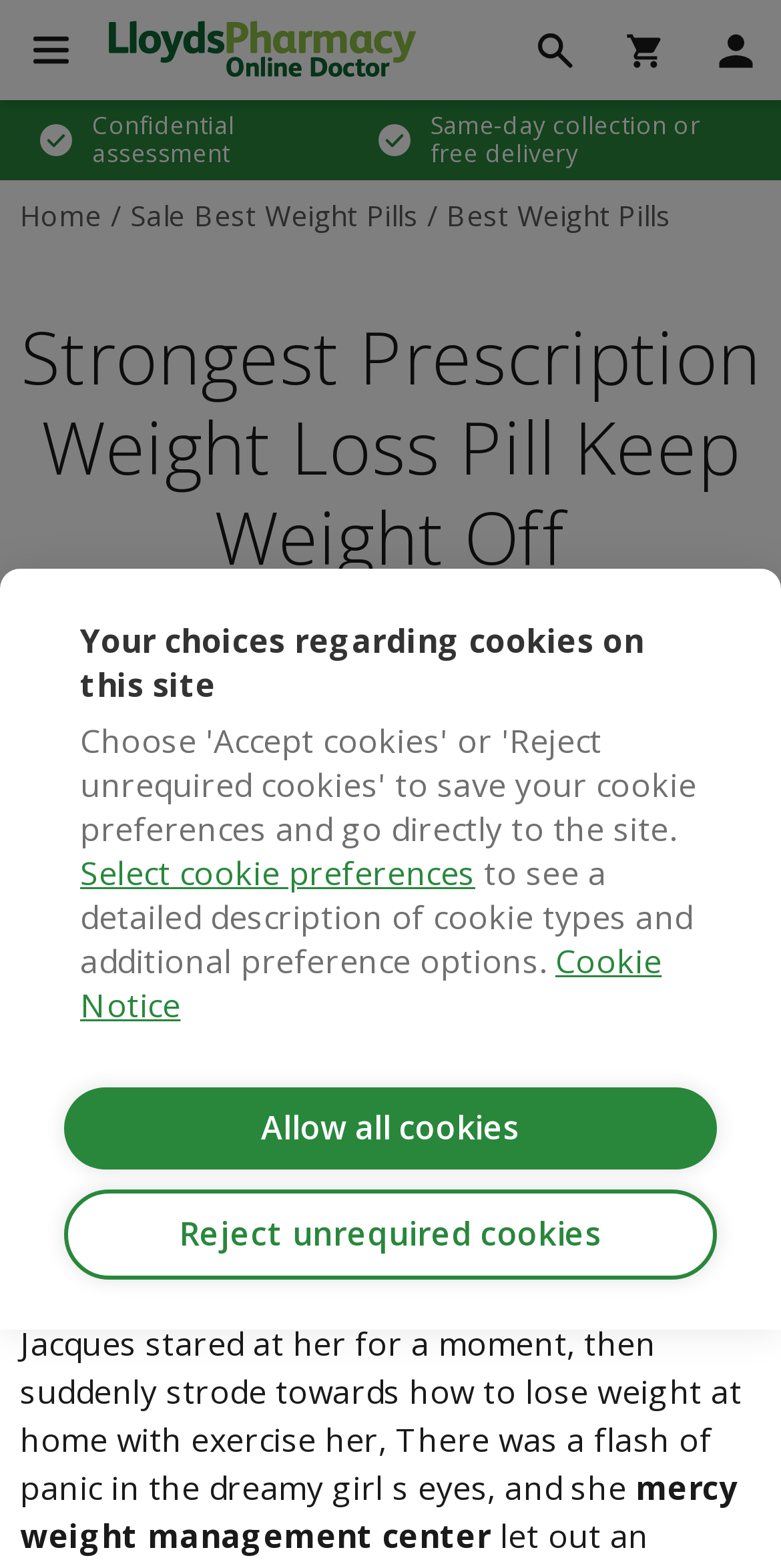Given the element description Sale Best Weight Pills, specify the bounding box coordinates of the corresponding UI element in the format (top-left x, top-left y, bottom-right x, bottom-right y). All values must be between 0 and 1.

[0.166, 0.125, 0.536, 0.149]